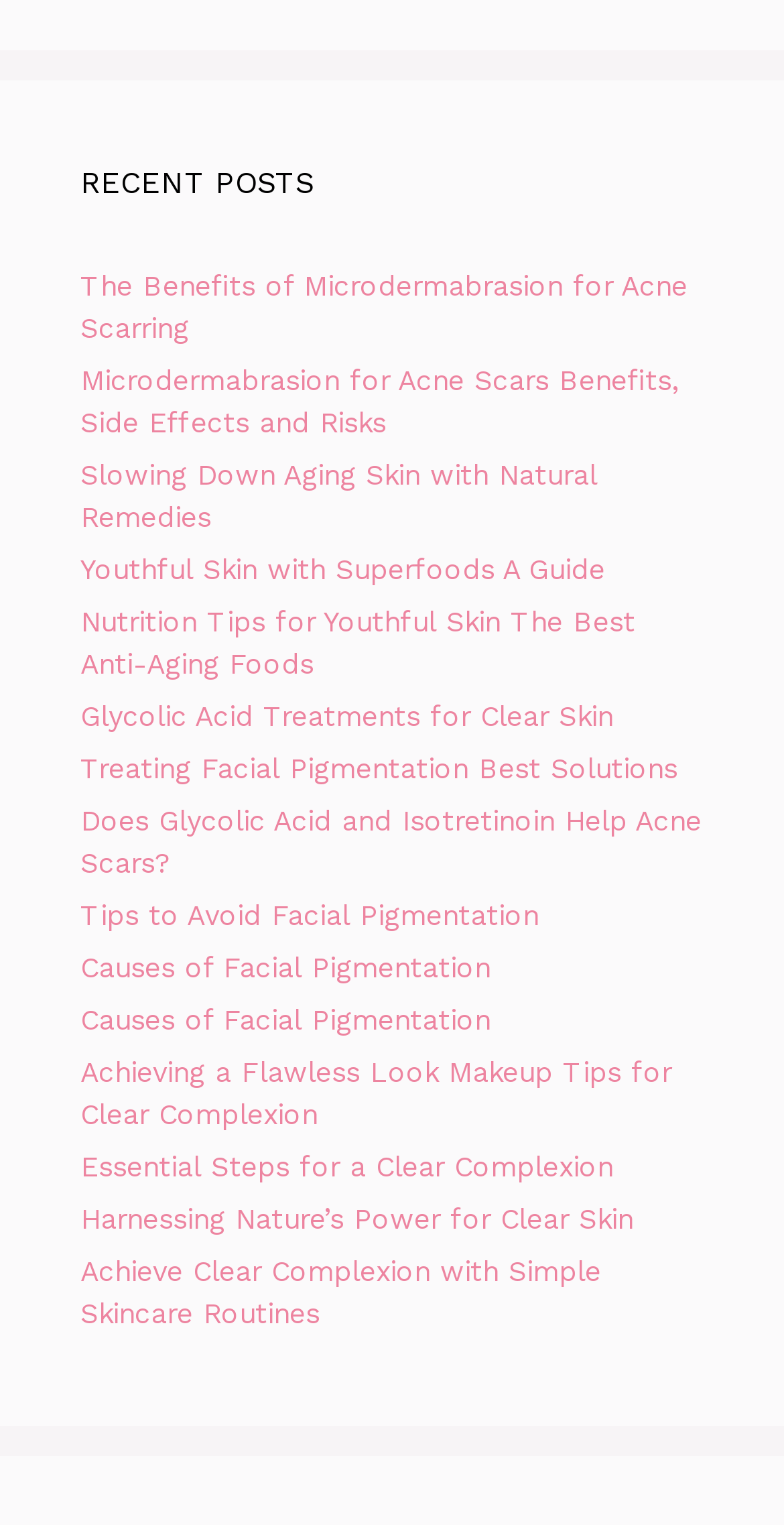Please specify the bounding box coordinates in the format (top-left x, top-left y, bottom-right x, bottom-right y), with all values as floating point numbers between 0 and 1. Identify the bounding box of the UI element described by: Causes of Facial Pigmentation

[0.103, 0.624, 0.626, 0.645]